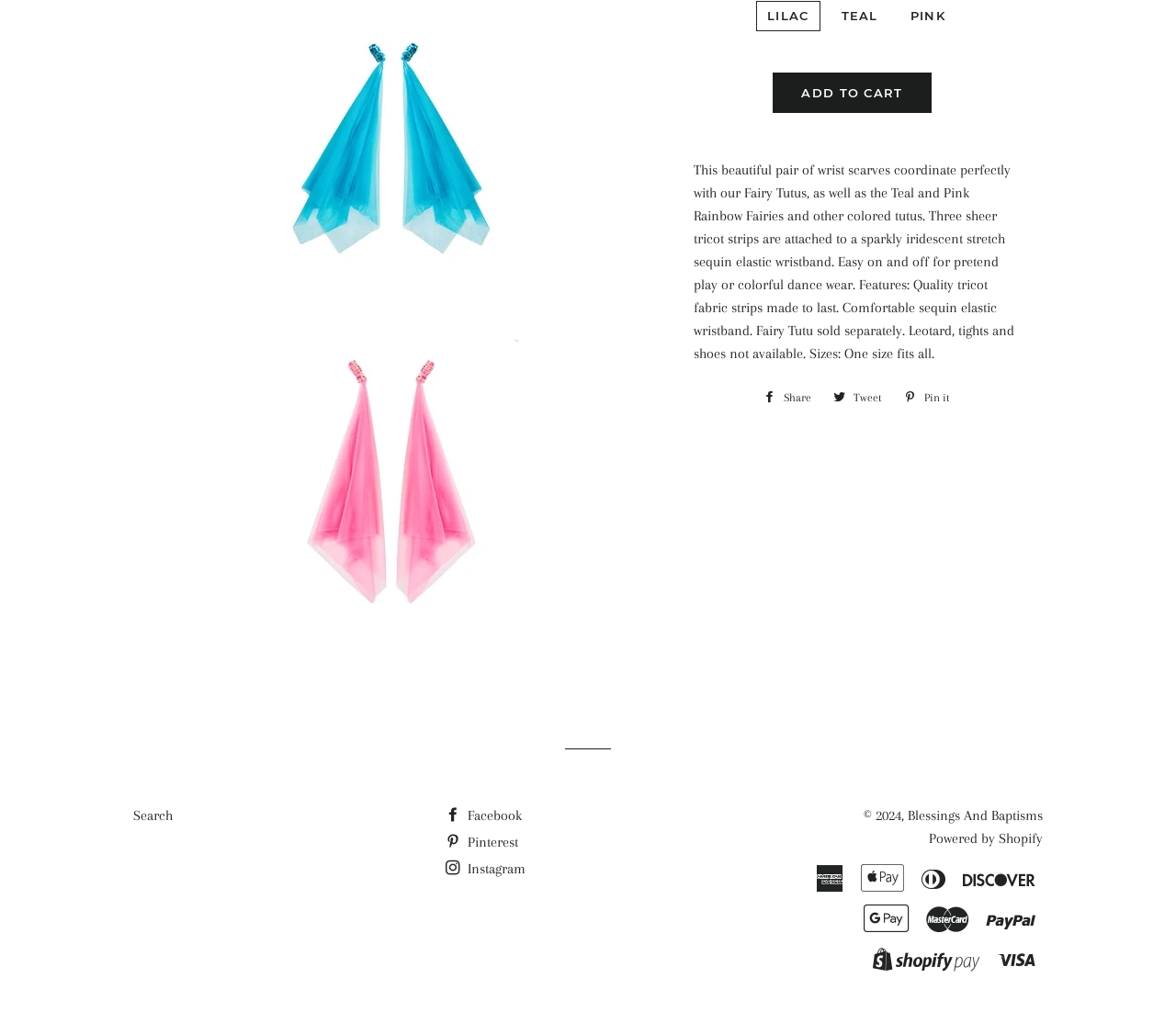Using the description "Share Share on Facebook", locate and provide the bounding box of the UI element.

[0.641, 0.379, 0.698, 0.407]